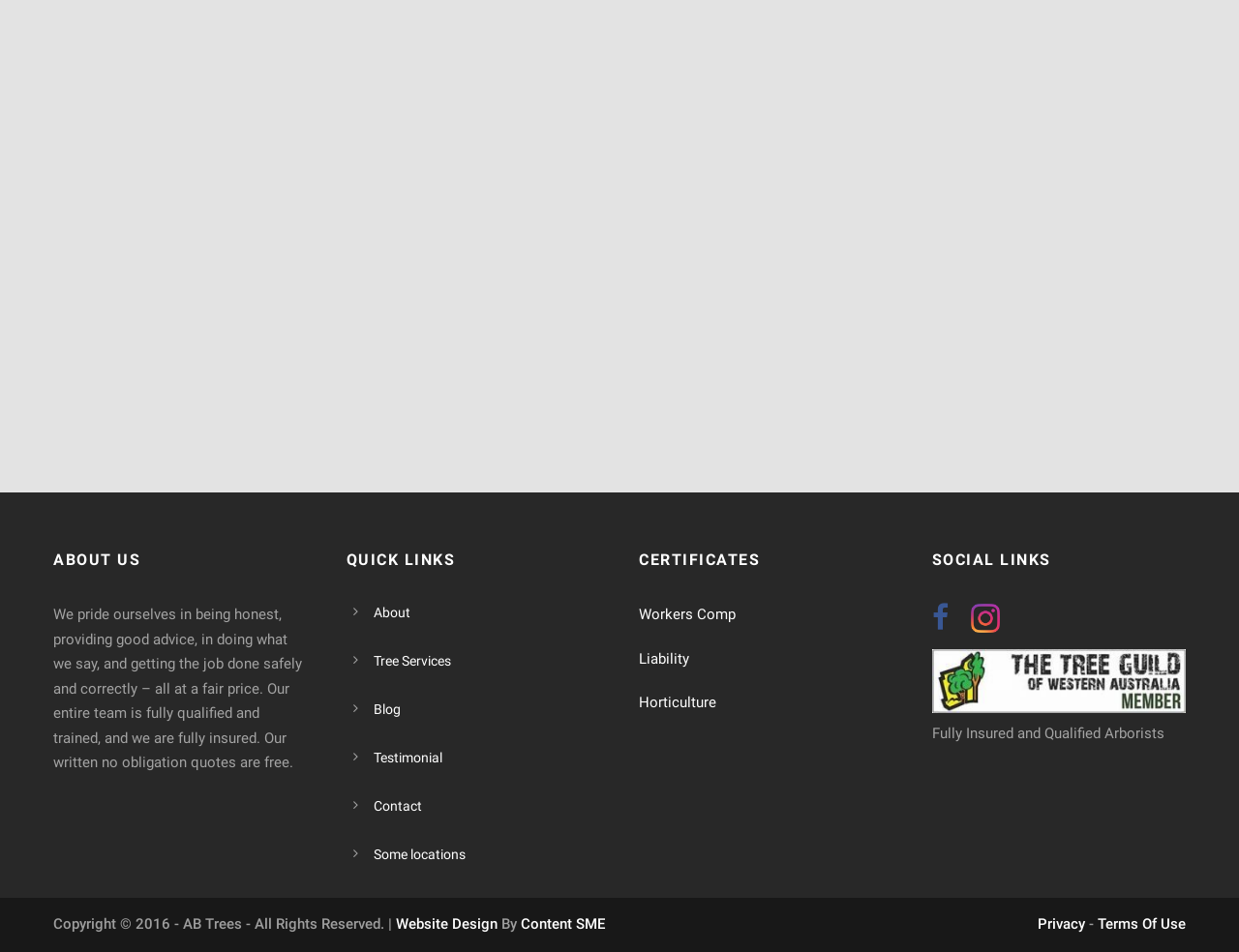Identify the bounding box coordinates of the part that should be clicked to carry out this instruction: "Check out the Blog".

[0.301, 0.737, 0.323, 0.754]